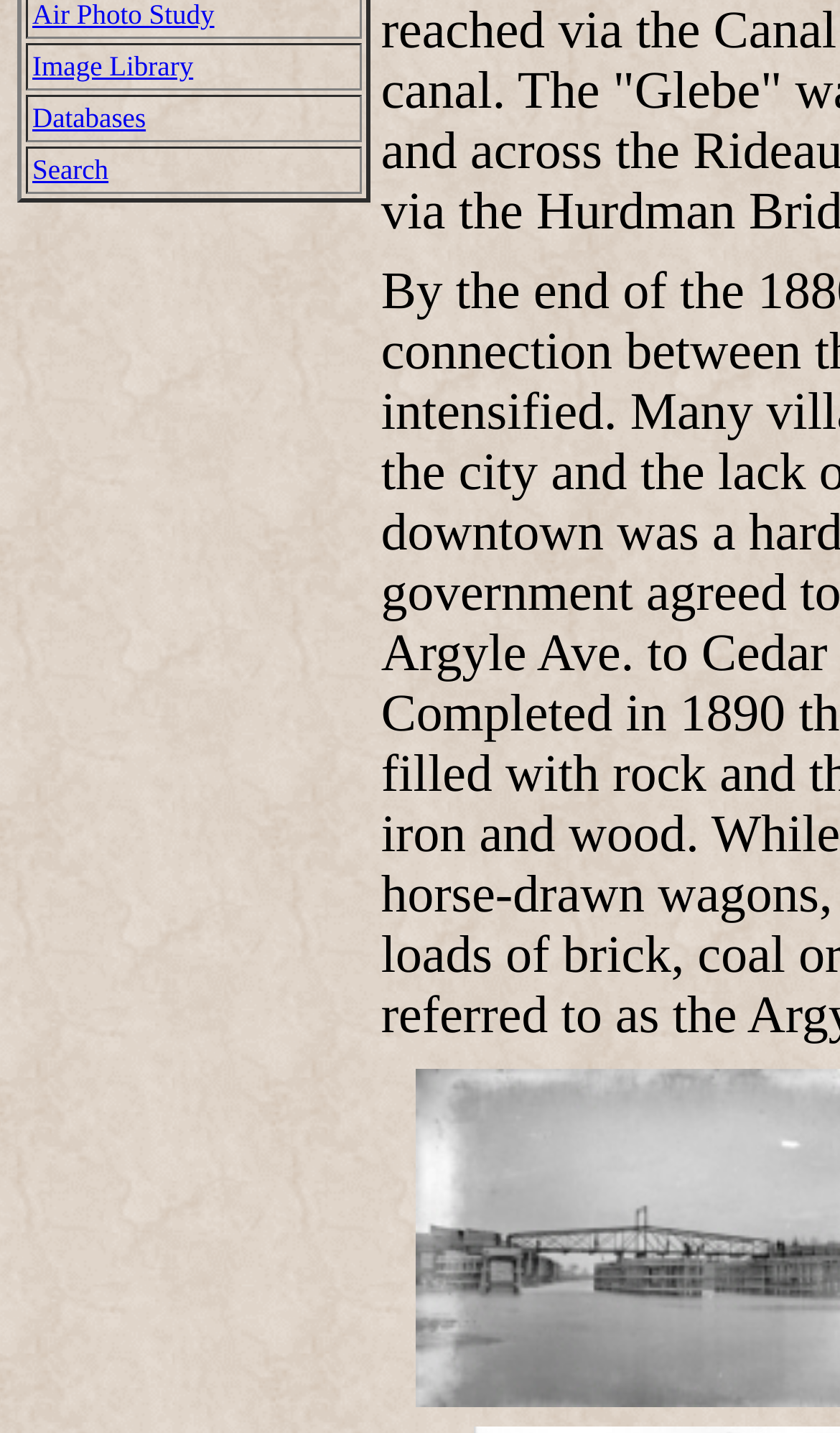Determine the bounding box coordinates in the format (top-left x, top-left y, bottom-right x, bottom-right y). Ensure all values are floating point numbers between 0 and 1. Identify the bounding box of the UI element described by: Databases

[0.038, 0.071, 0.174, 0.093]